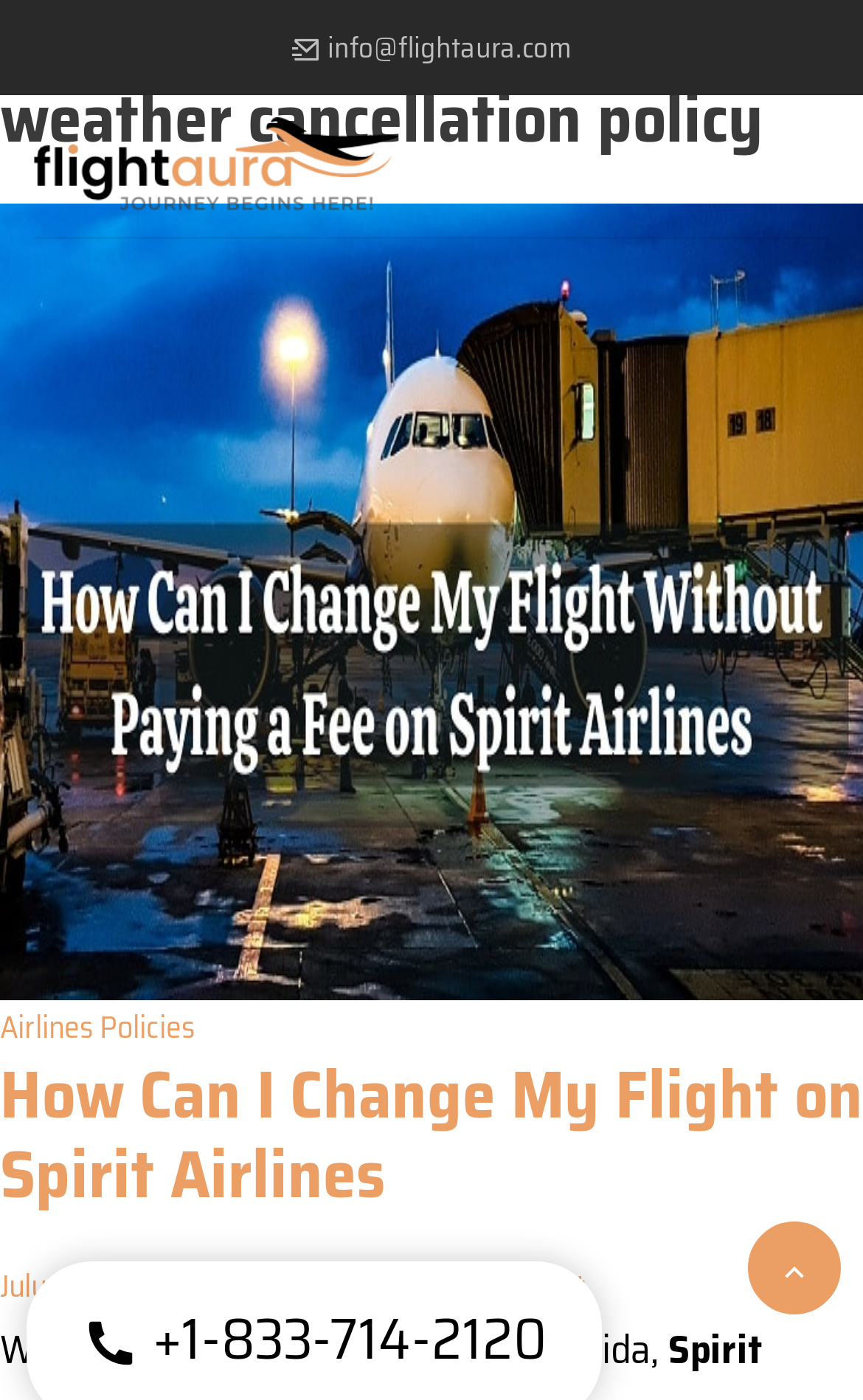Please extract the webpage's main title and generate its text content.

Tag Archives: spirit airlines weather cancellation policy